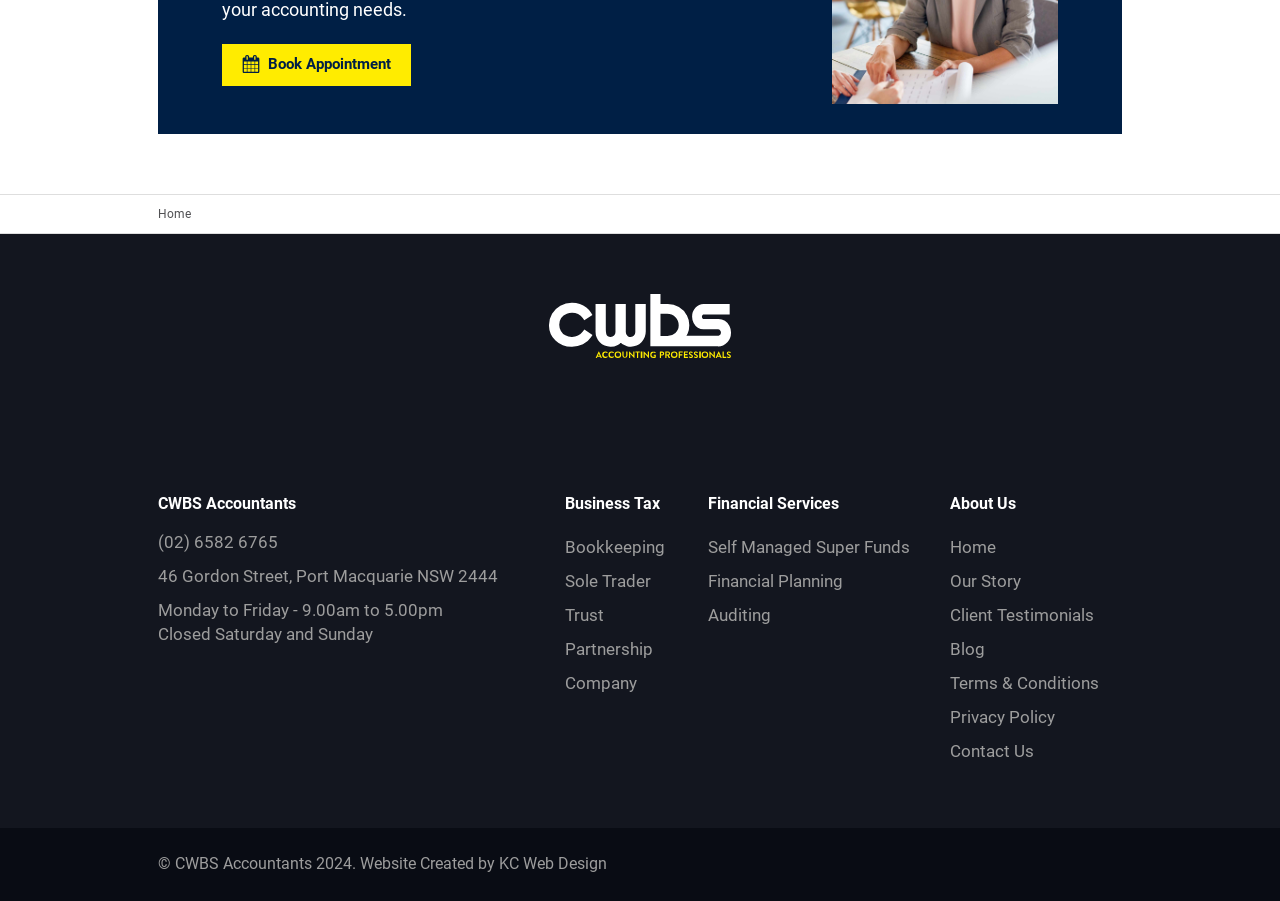Kindly determine the bounding box coordinates for the area that needs to be clicked to execute this instruction: "Call the office".

[0.123, 0.588, 0.217, 0.626]